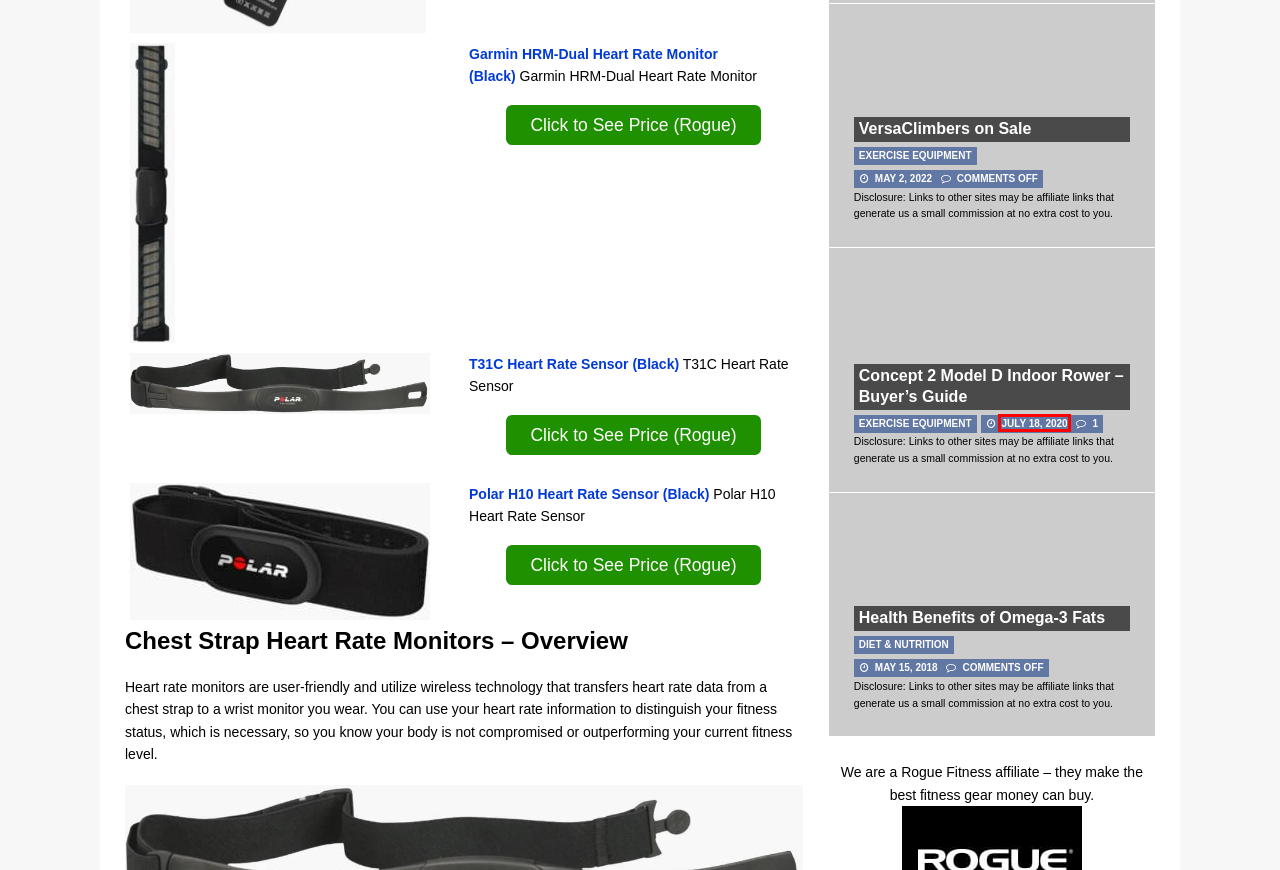You have been given a screenshot of a webpage, where a red bounding box surrounds a UI element. Identify the best matching webpage description for the page that loads after the element in the bounding box is clicked. Options include:
A. Polar T31C Heart Rate Sensor - Coded | Rogue Fitness
B. Garmin HRM-Dual Heart Rate Monito | Rogue Fitness
C. VersaClimbers on Sale - Fit at Midlife
D. 12 - 2017 - Fit at Midlife
E. 11 - 2018 - Fit at Midlife
F. Polar H10 Heart Rate Sensor | Rogue Fitness
G. 5 - 2022 - Fit at Midlife
H. Concept 2 Model D Indoor Rower - Buyer's Guide - Fit at Midlife

E